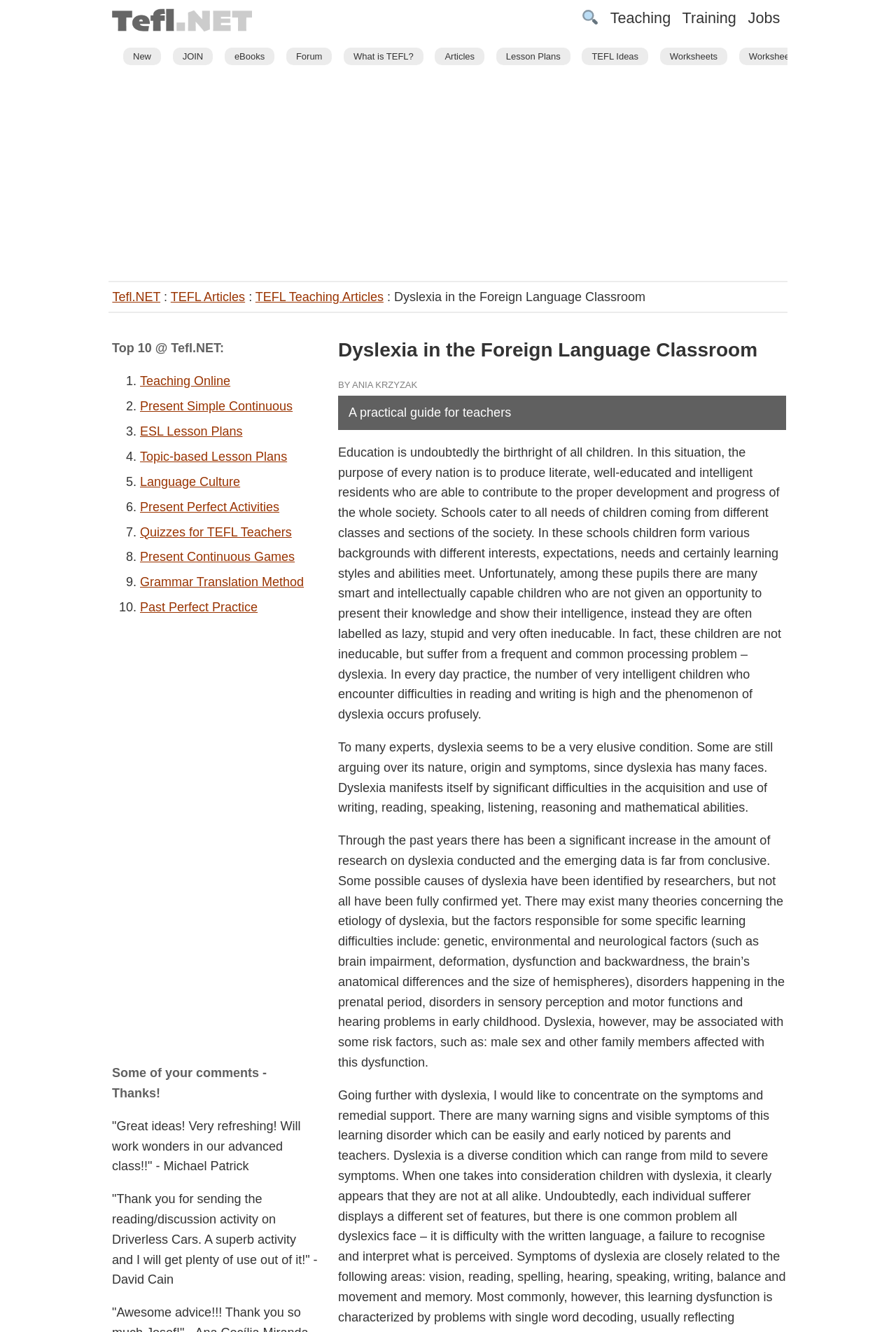Locate the bounding box coordinates of the area where you should click to accomplish the instruction: "Search using the magnifying glass icon".

[0.649, 0.007, 0.677, 0.02]